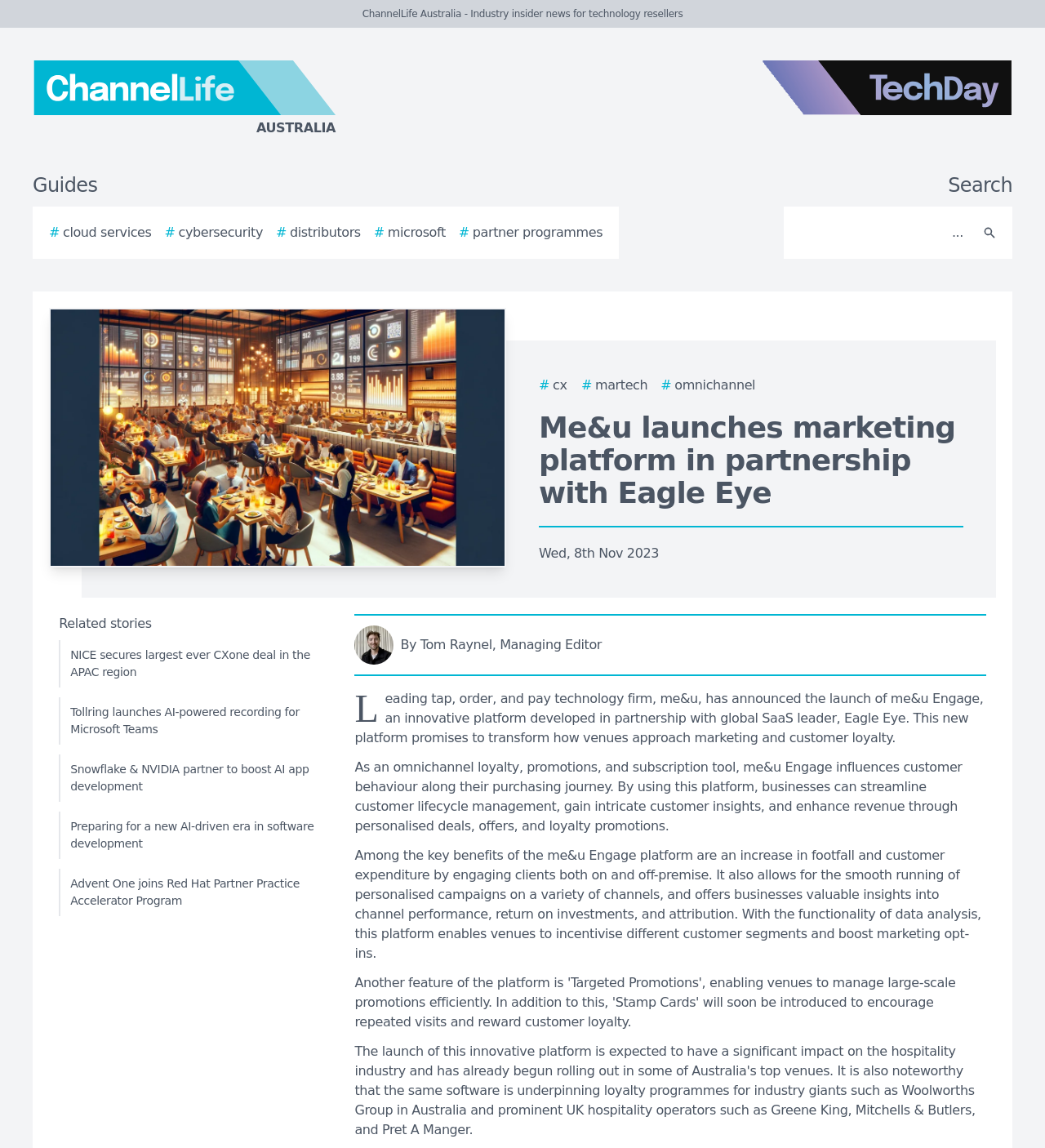How many related stories are listed at the bottom of the webpage?
Provide a thorough and detailed answer to the question.

I found the answer by counting the number of links listed under the 'Related stories' heading, which are 5 in total.